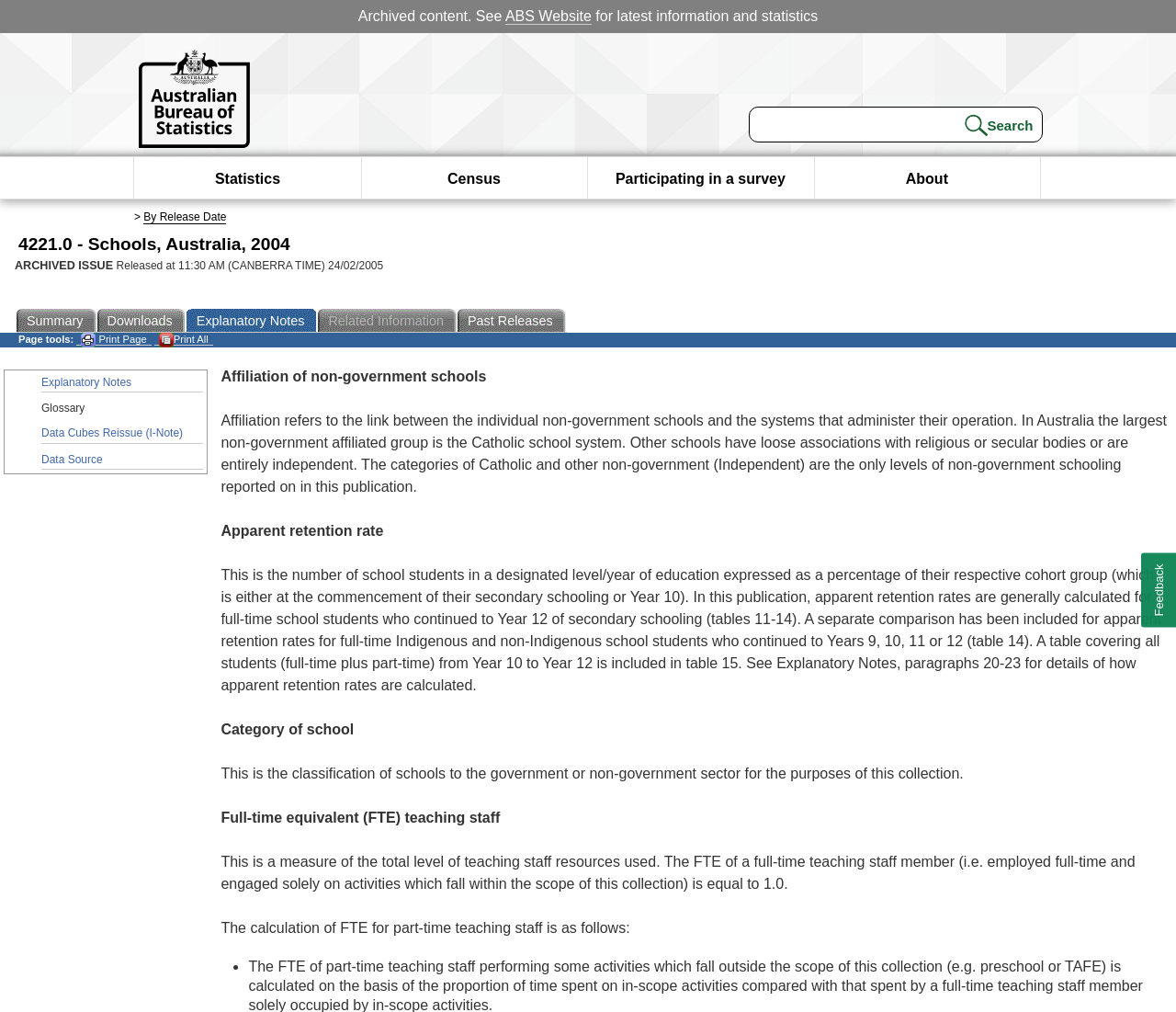Locate the bounding box coordinates of the clickable element to fulfill the following instruction: "View Statistics". Provide the coordinates as four float numbers between 0 and 1 in the format [left, top, right, bottom].

[0.183, 0.155, 0.238, 0.199]